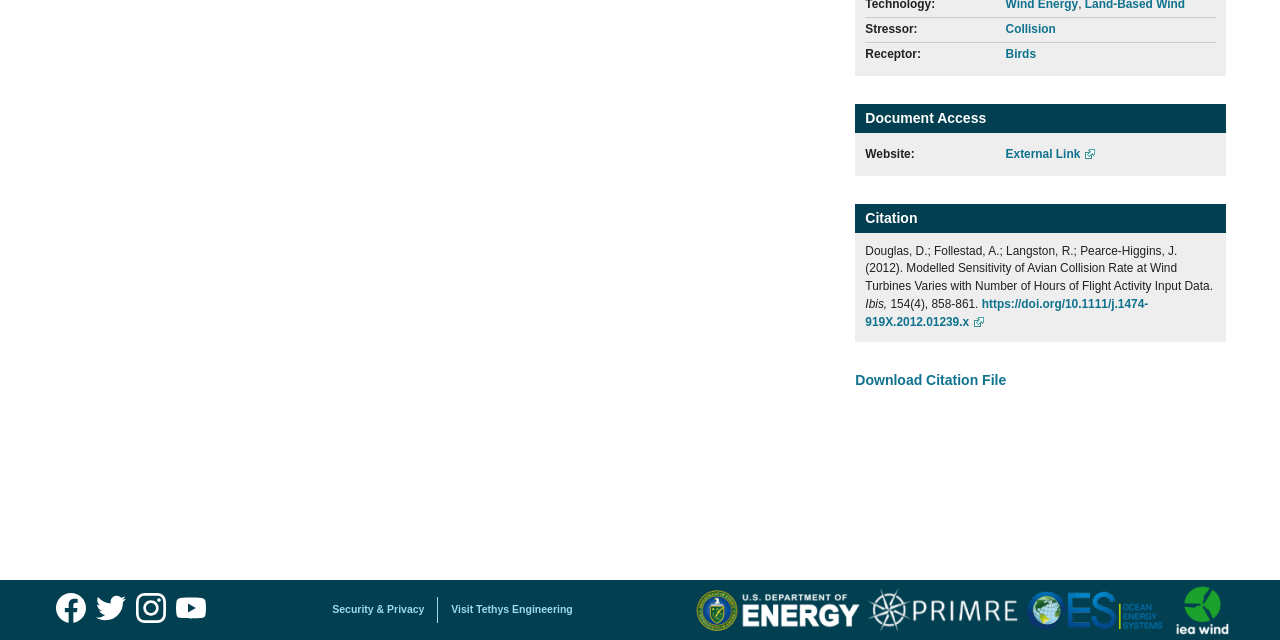Given the element description Get directions on the map, identify the bounding box coordinates for the UI element on the webpage screenshot. The format should be (top-left x, top-left y, bottom-right x, bottom-right y), with values between 0 and 1.

None